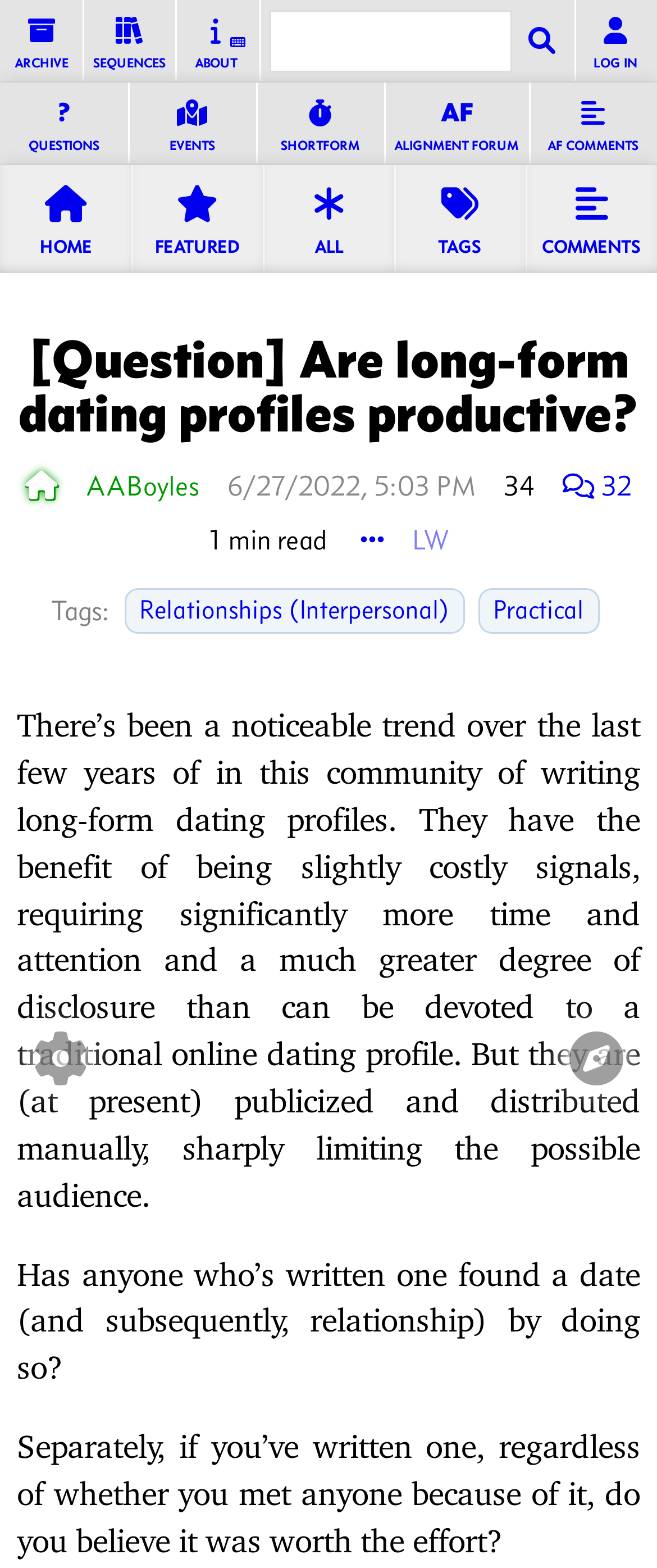What is the topic of the question being asked?
Give a single word or phrase as your answer by examining the image.

Long-form dating profiles